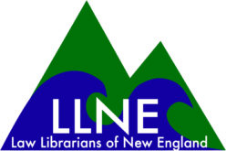What is written below the lettering 'LLNE'?
Refer to the image and offer an in-depth and detailed answer to the question.

Below the lettering 'LLNE', the full name 'Law Librarians of New England' is rendered in a clear, professional font, providing a clear identification of the organization.